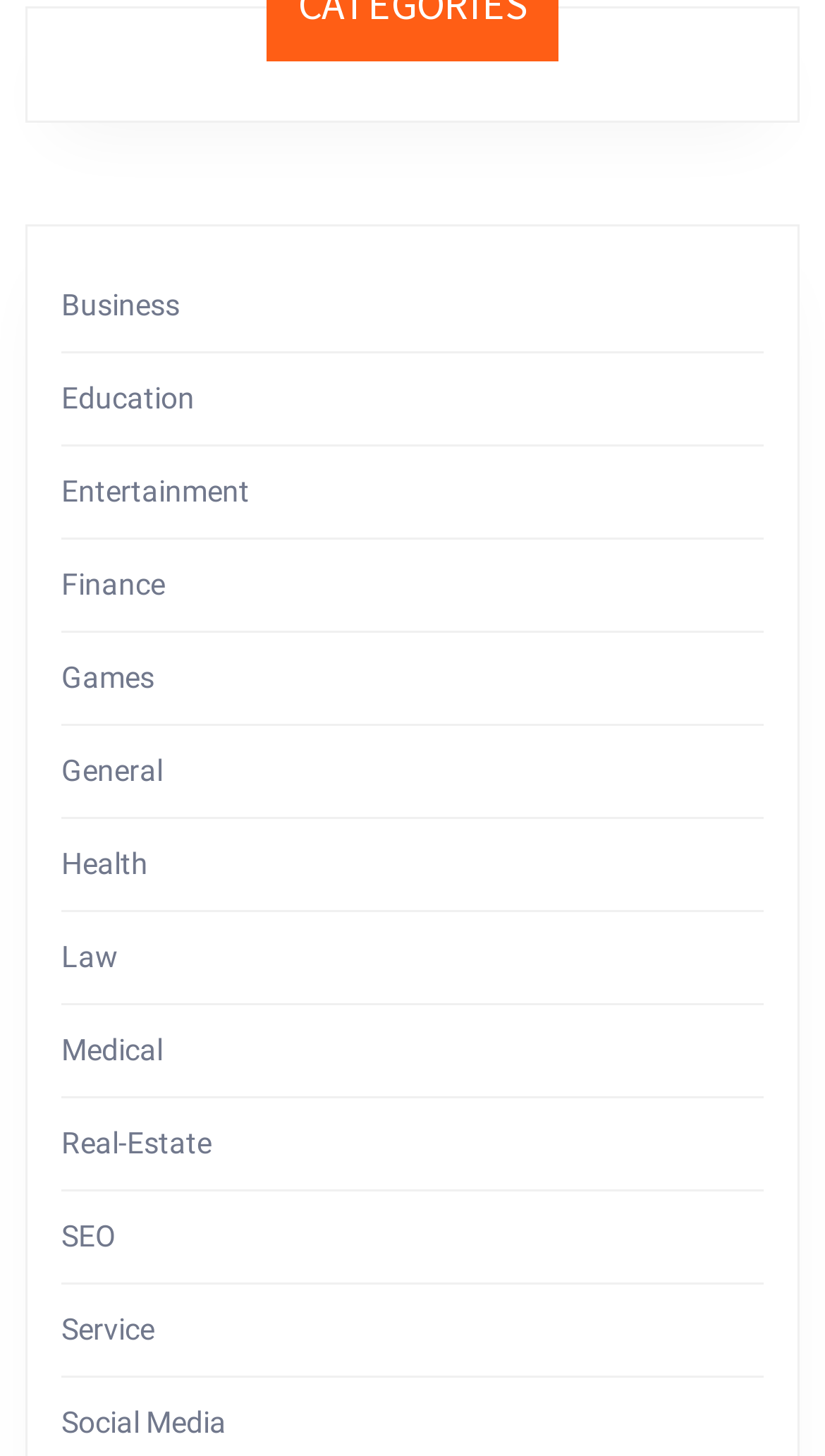Identify the bounding box coordinates for the element you need to click to achieve the following task: "Go to Entertainment". The coordinates must be four float values ranging from 0 to 1, formatted as [left, top, right, bottom].

[0.074, 0.326, 0.303, 0.349]